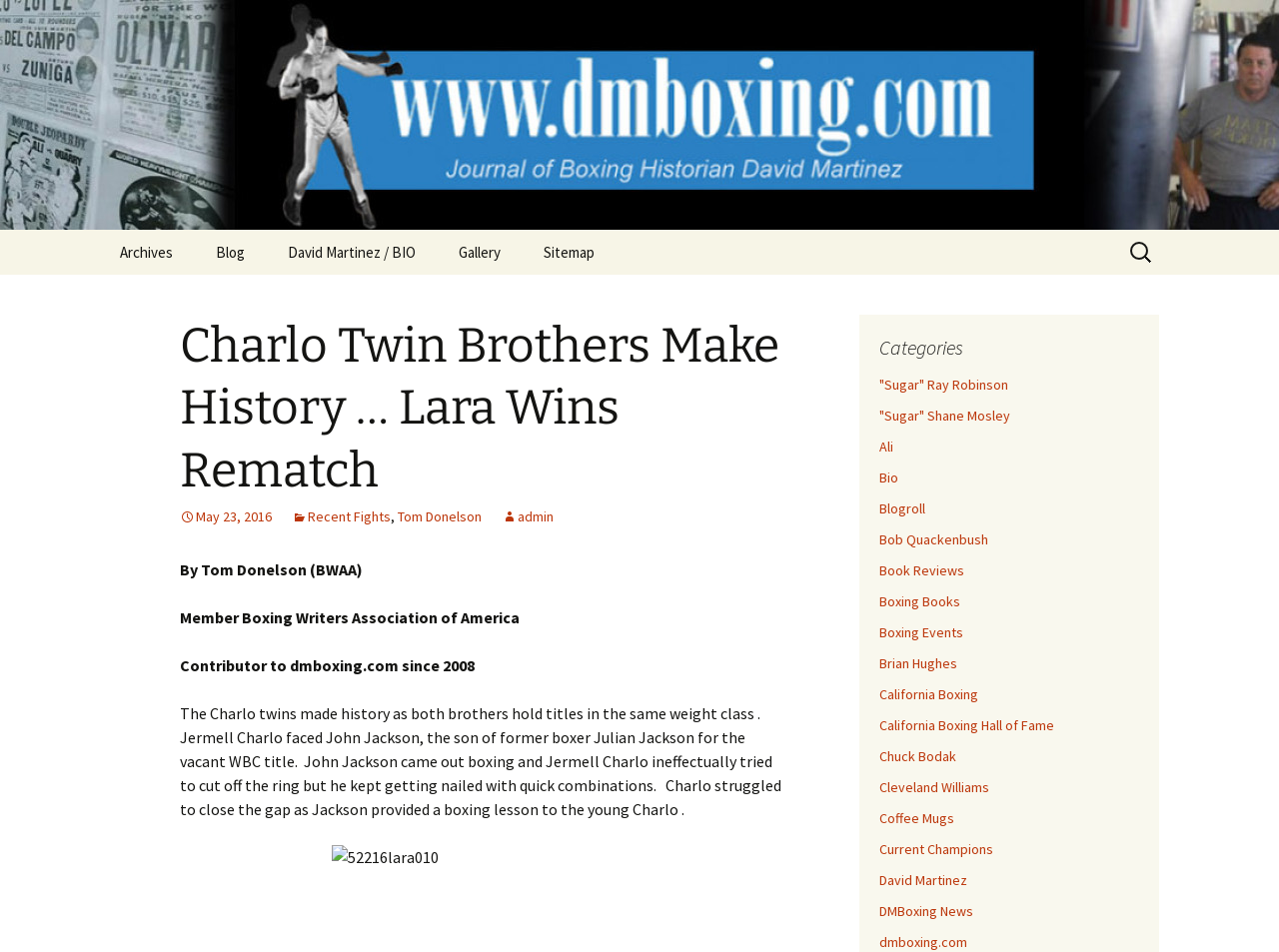How many categories are listed?
Based on the image, answer the question with as much detail as possible.

The answer can be found by counting the number of links under the 'Categories' heading. There are 17 links, including 'Sugar Ray Robinson', 'Sugar Shane Mosley', 'Ali', and so on.